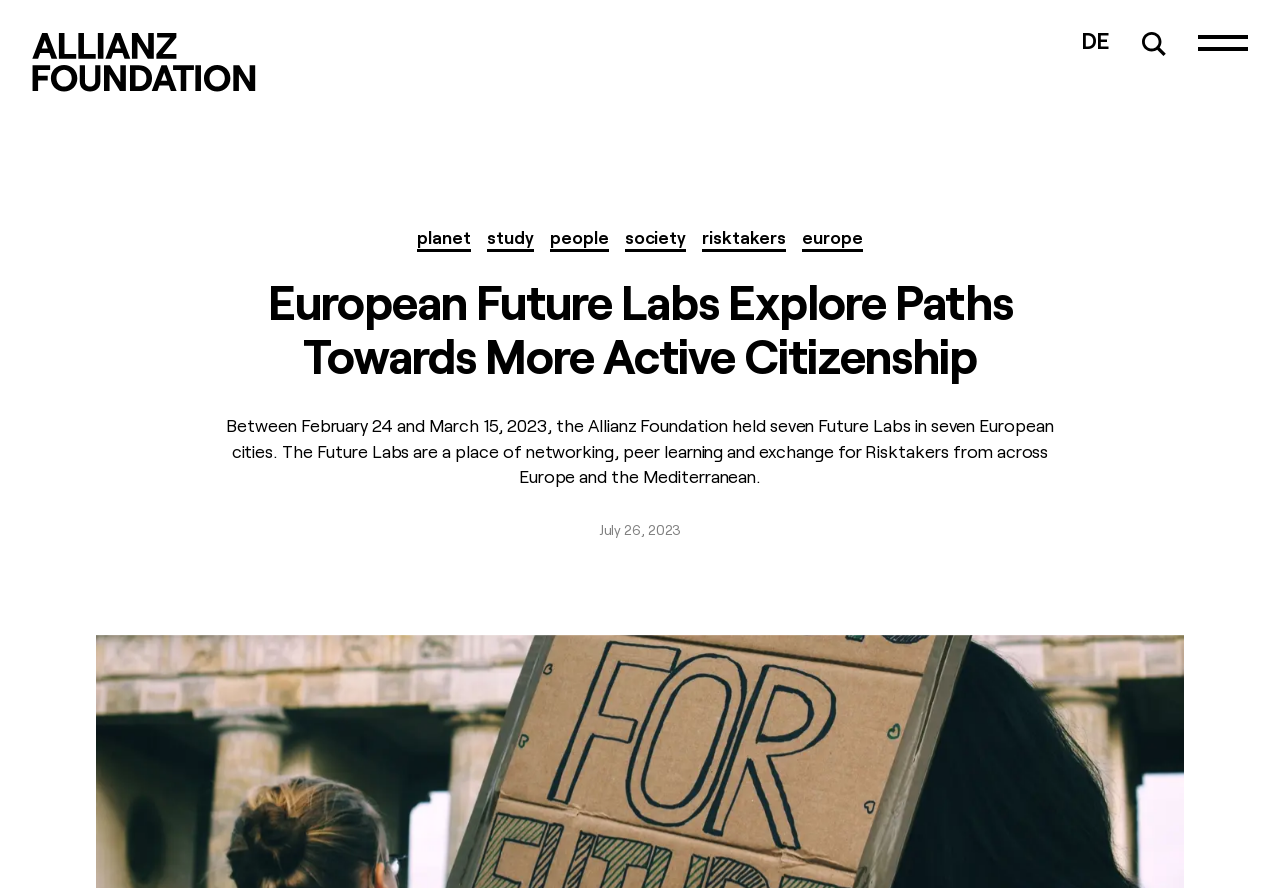What is the purpose of the Future Labs?
Please craft a detailed and exhaustive response to the question.

Based on the webpage content, it is mentioned that 'The Future Labs are a place of networking, peer learning and exchange for Risktakers from across Europe and the Mediterranean.' This indicates that the primary purpose of the Future Labs is to facilitate networking, peer learning, and exchange among participants.